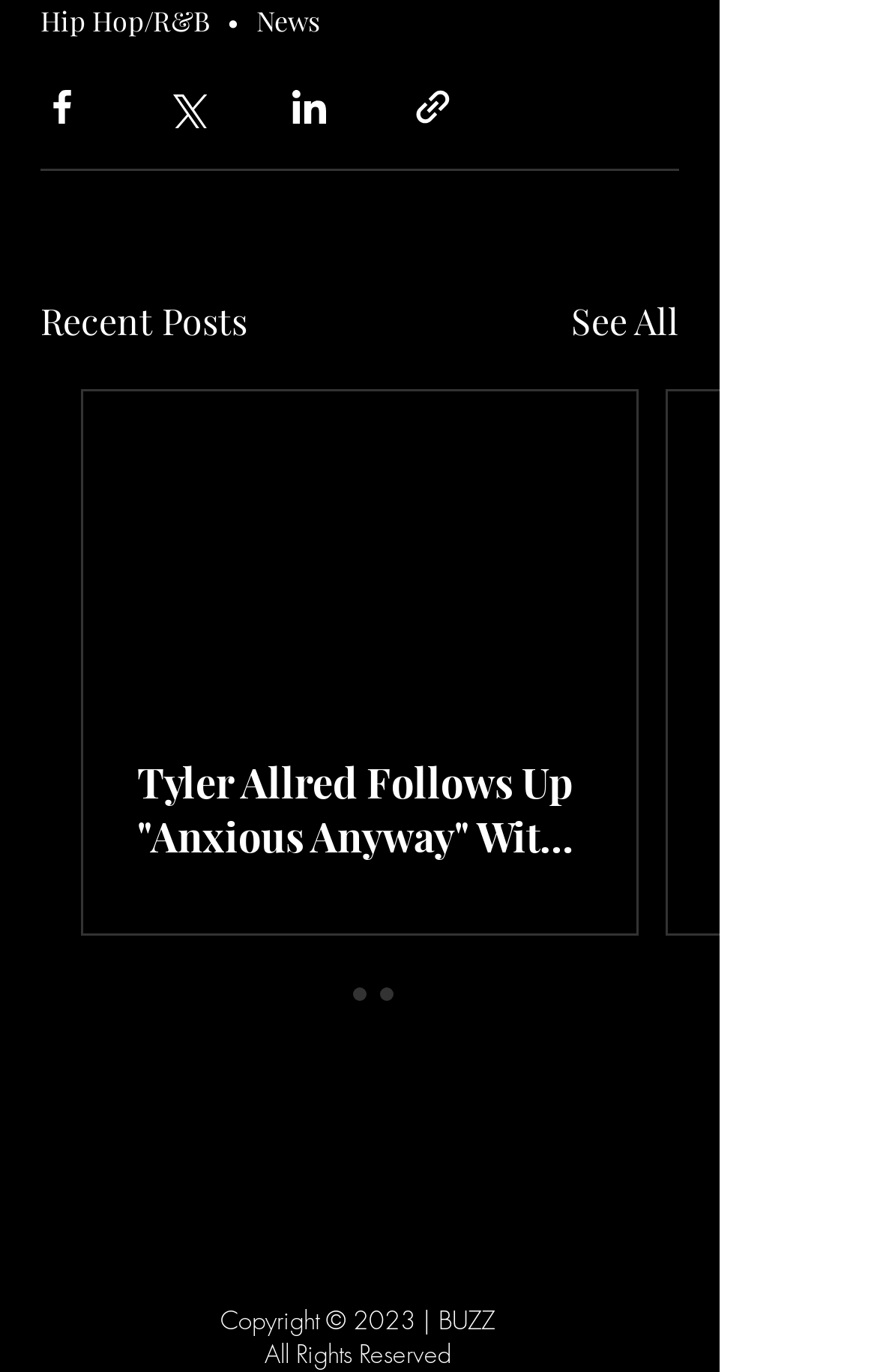Please determine the bounding box coordinates, formatted as (top-left x, top-left y, bottom-right x, bottom-right y), with all values as floating point numbers between 0 and 1. Identify the bounding box of the region described as: Hip Hop/R&B

[0.046, 0.001, 0.238, 0.027]